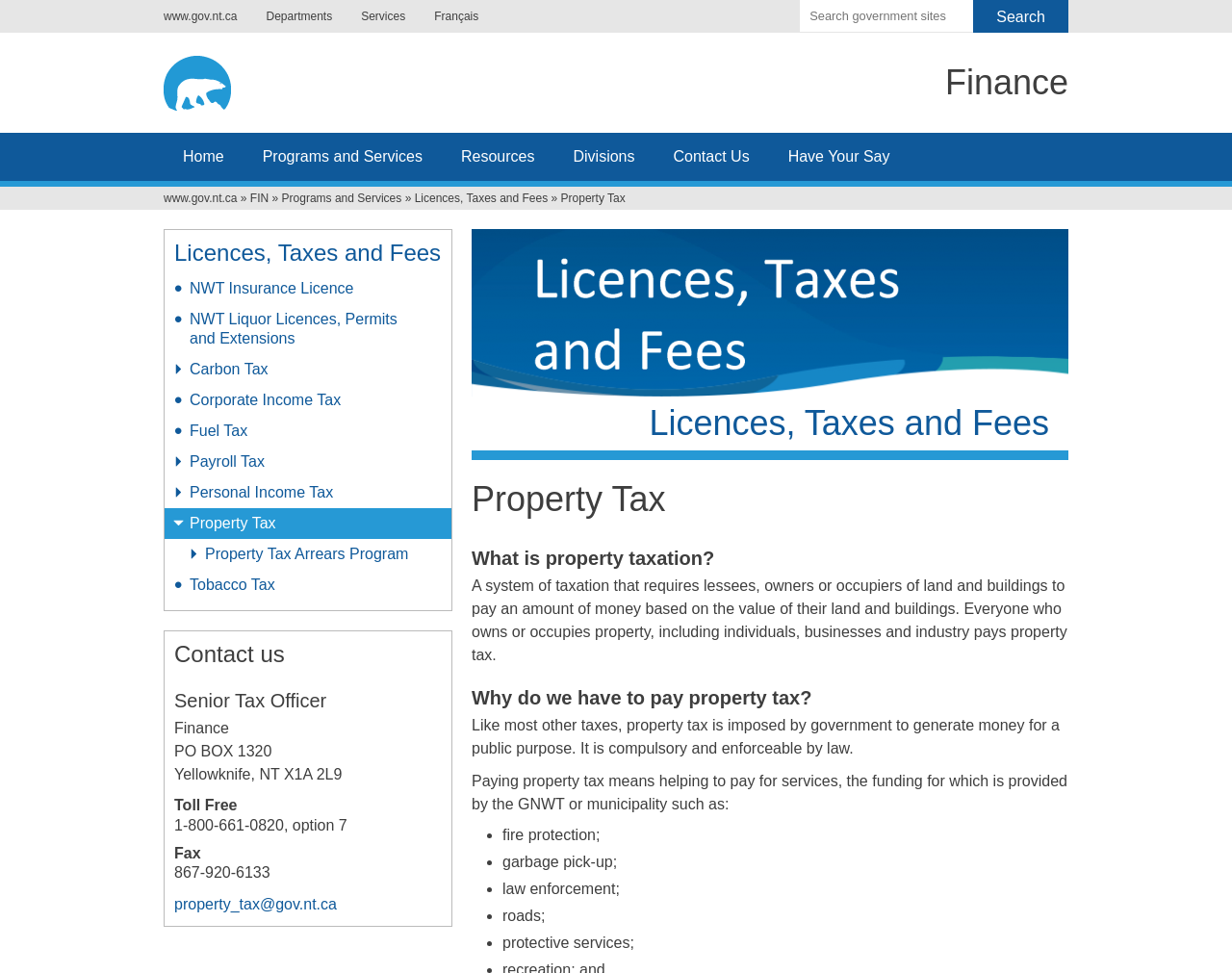Find the bounding box of the web element that fits this description: "Resources".

[0.359, 0.136, 0.45, 0.186]